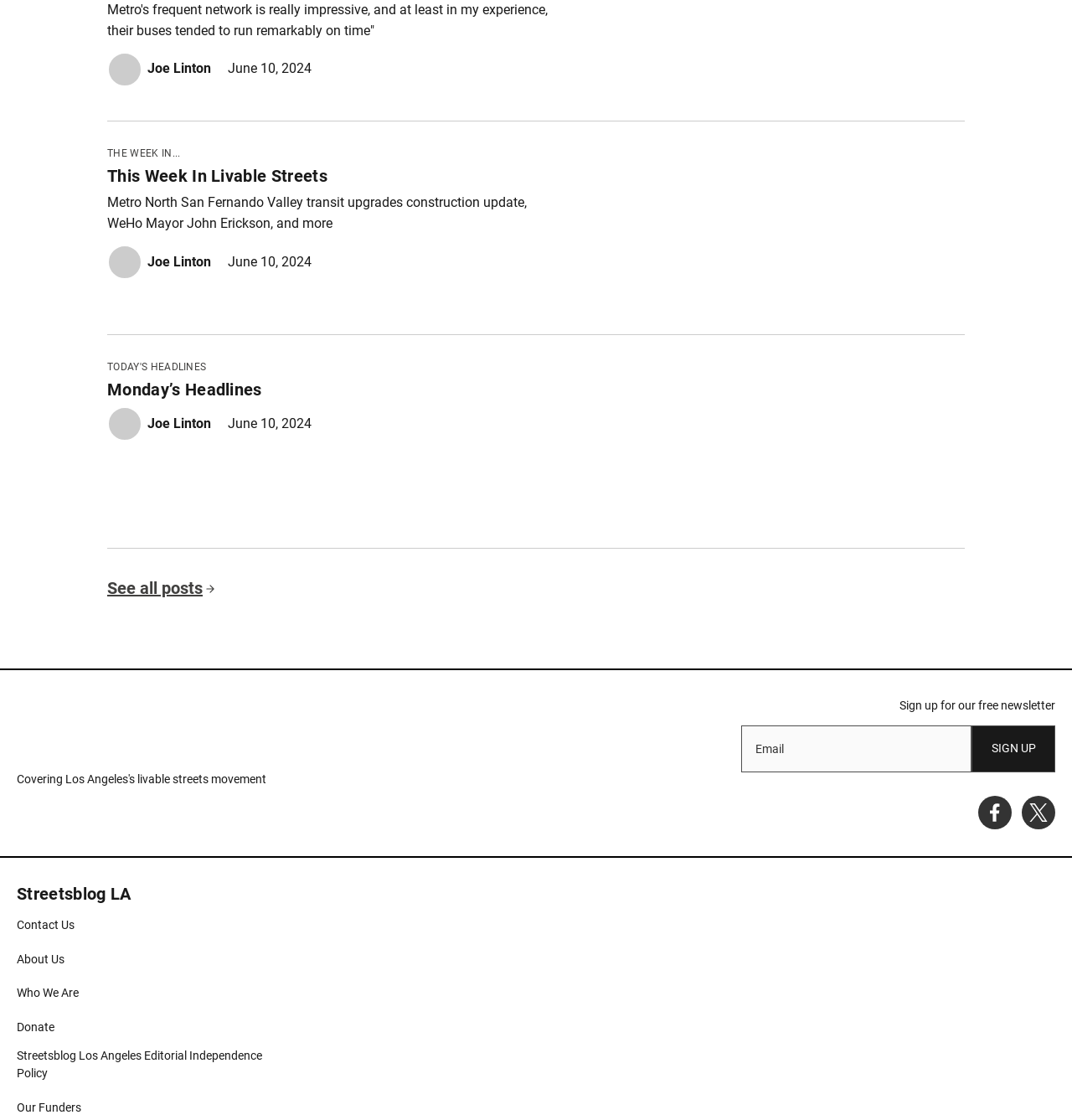What social media platforms are linked from the bottom of the page?
Using the information from the image, provide a comprehensive answer to the question.

The social media platforms linked from the bottom of the page can be found by looking at the link elements with the images of Facebook and Twitter logos. These links are located near the bottom of the page, suggesting that they are links to the website's social media profiles.